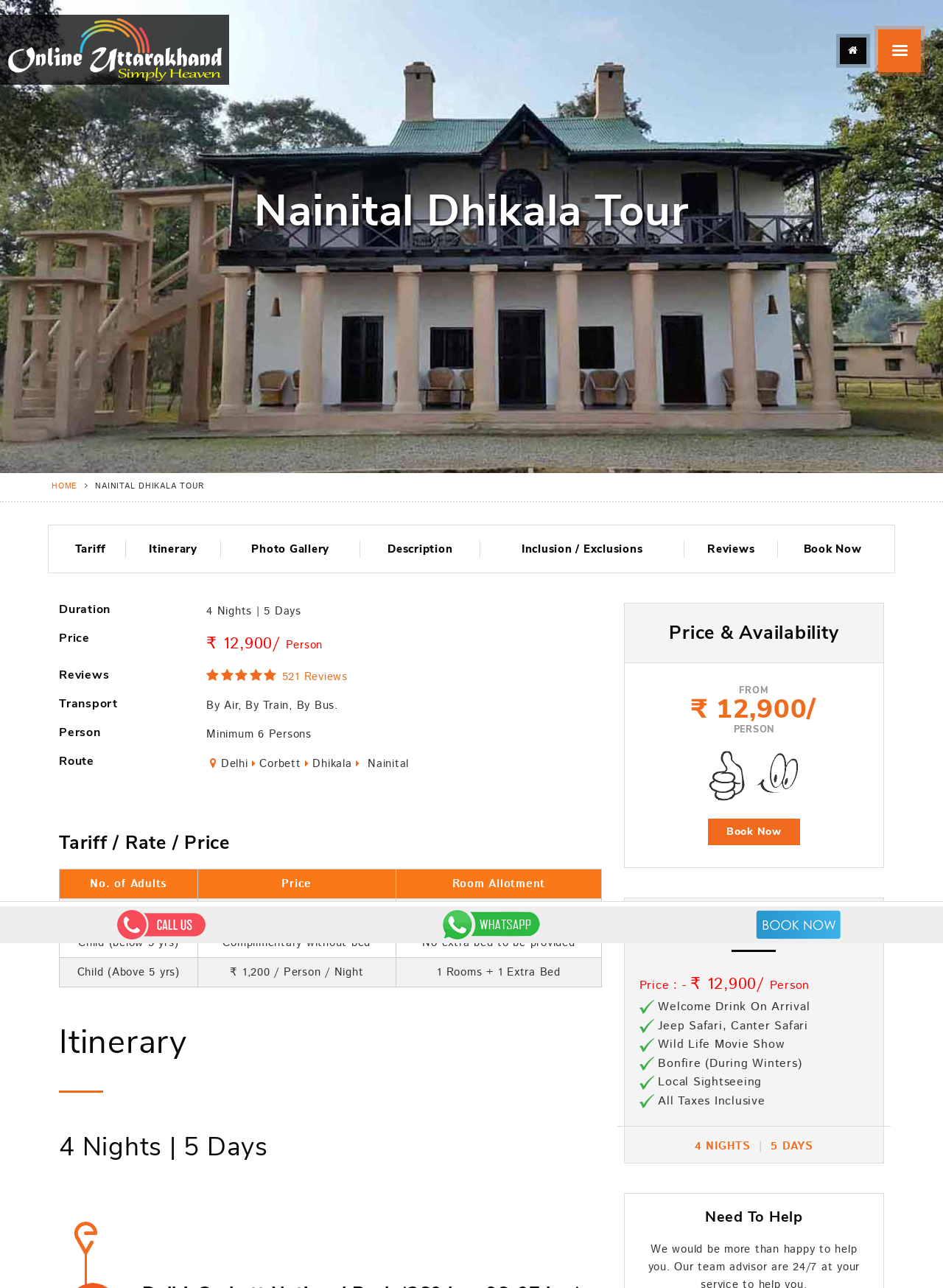Find and indicate the bounding box coordinates of the region you should select to follow the given instruction: "Check the 'Price & Availability'".

[0.662, 0.468, 0.937, 0.515]